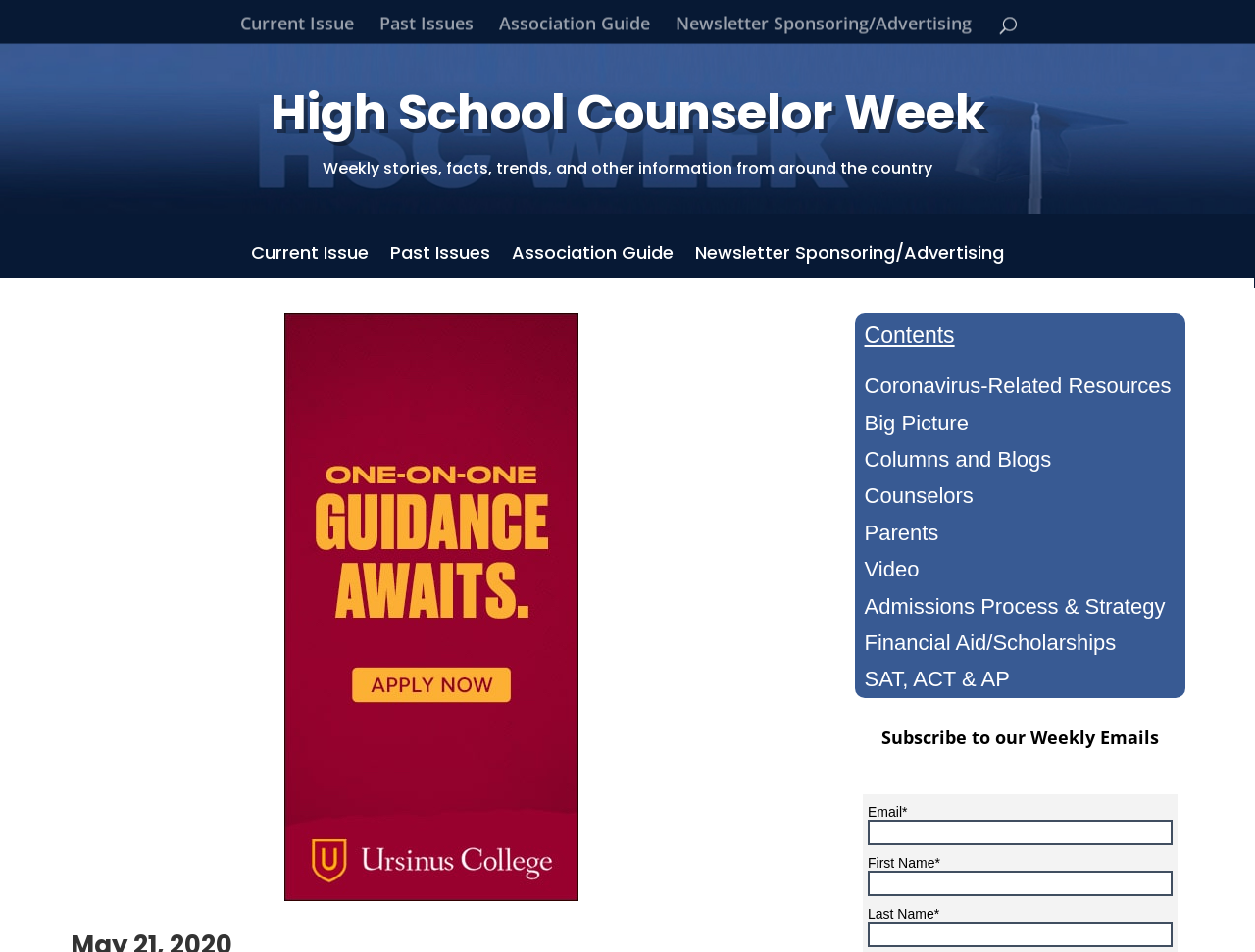Please provide the bounding box coordinates for the element that needs to be clicked to perform the following instruction: "View current issue". The coordinates should be given as four float numbers between 0 and 1, i.e., [left, top, right, bottom].

[0.2, 0.258, 0.294, 0.302]